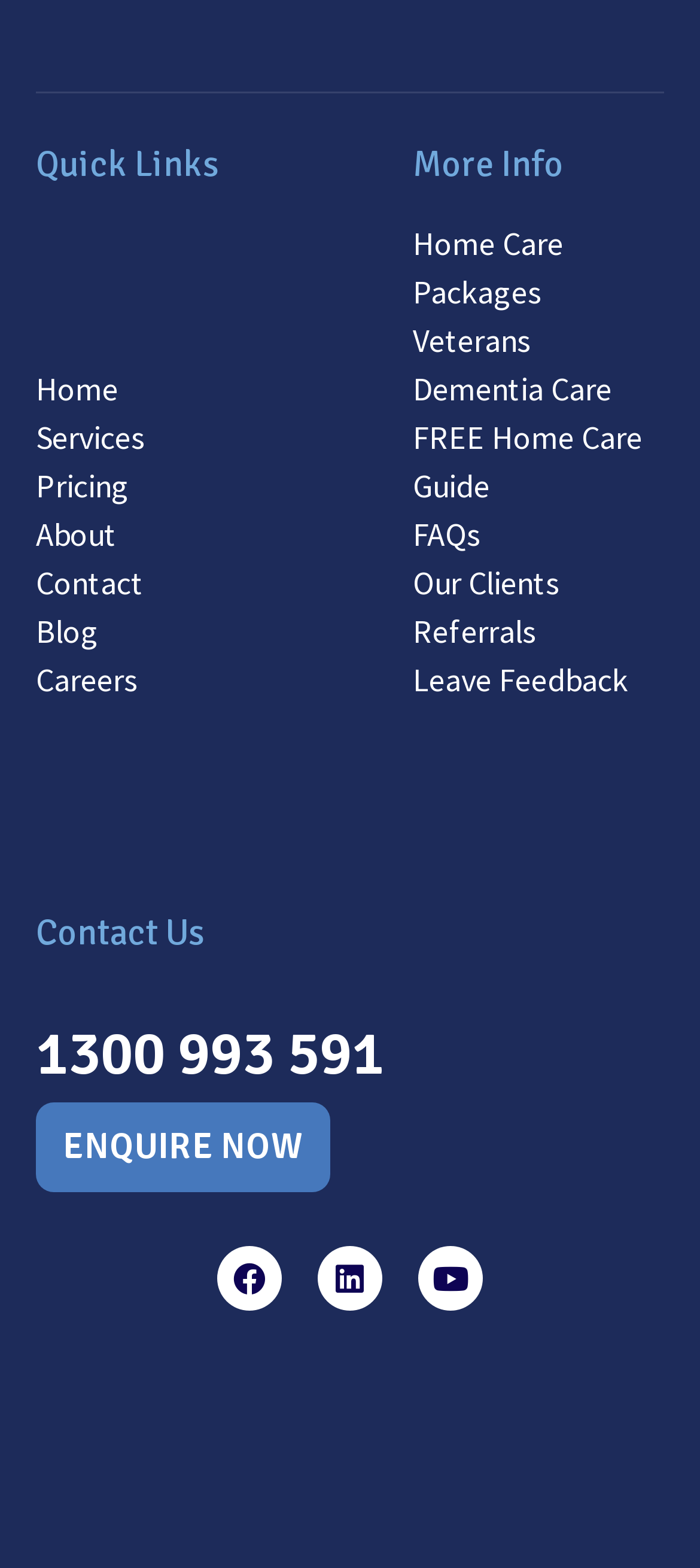Utilize the information from the image to answer the question in detail:
What is the last link under 'More Info' section?

The last link under the 'More Info' section is 'Leave Feedback', which is located at the bottom of the section and is a clickable link.